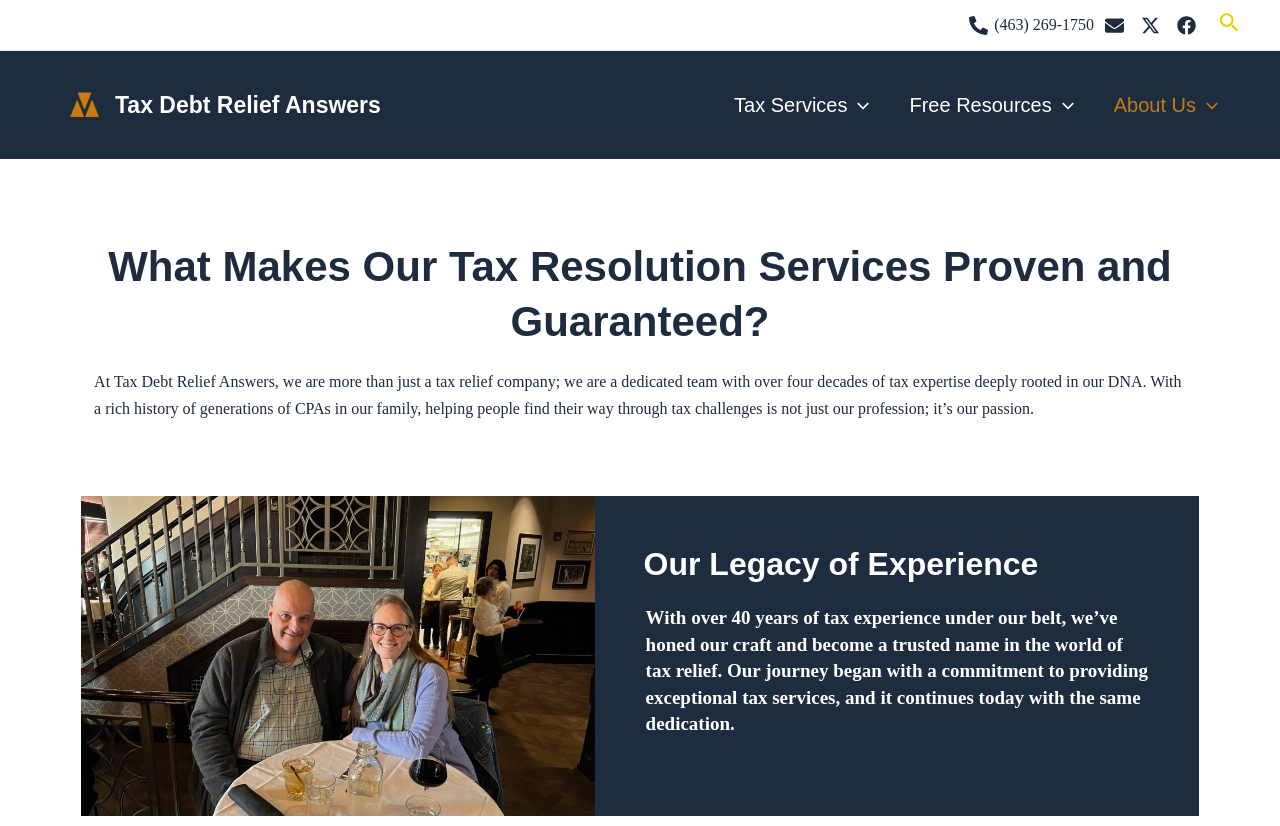Respond with a single word or phrase for the following question: 
How many years of tax experience does Tax Debt Relief Answers have?

over 40 years